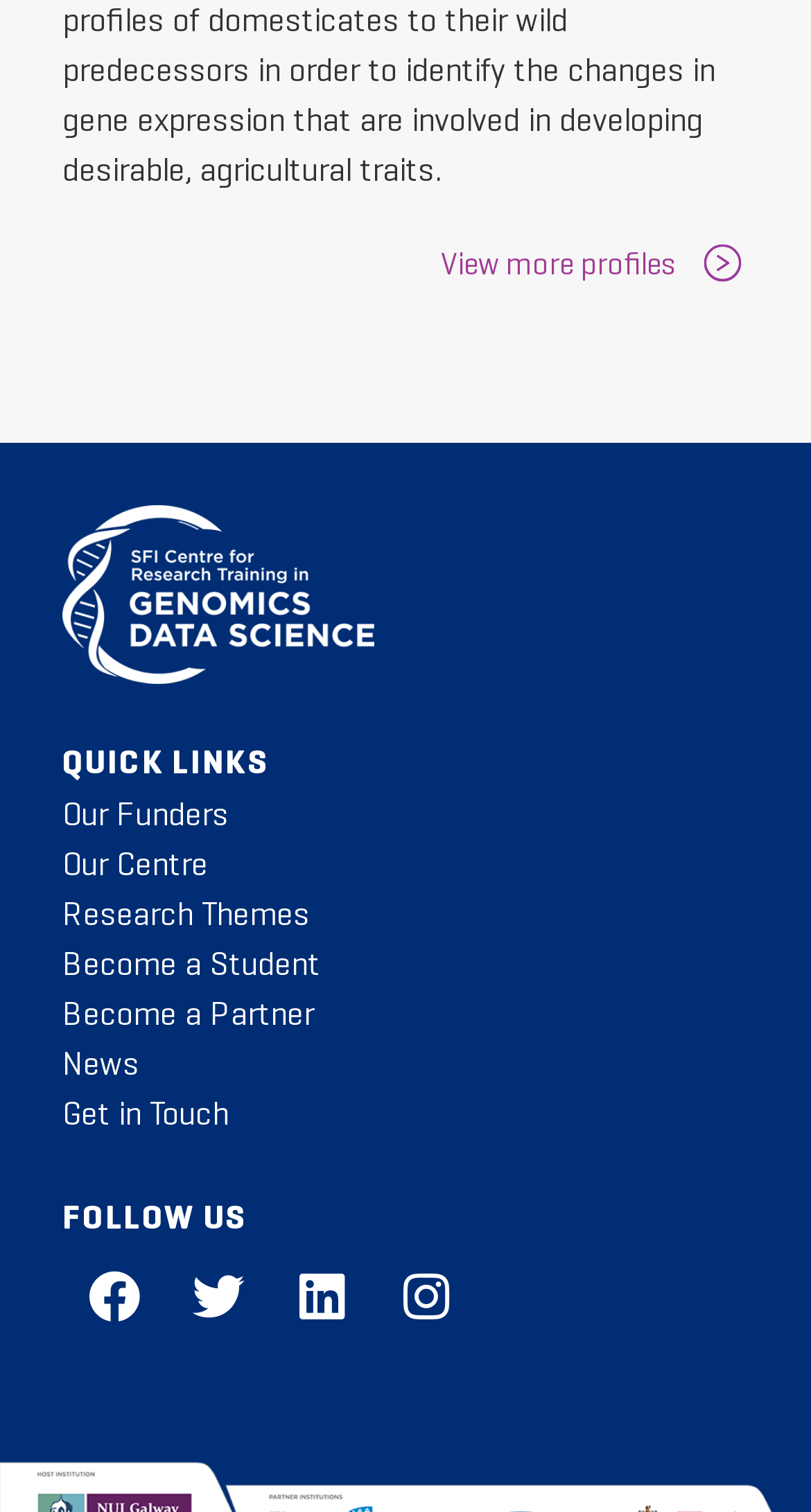What is the second link in the FOLLOW US section?
Answer the question with a single word or phrase, referring to the image.

Twitter